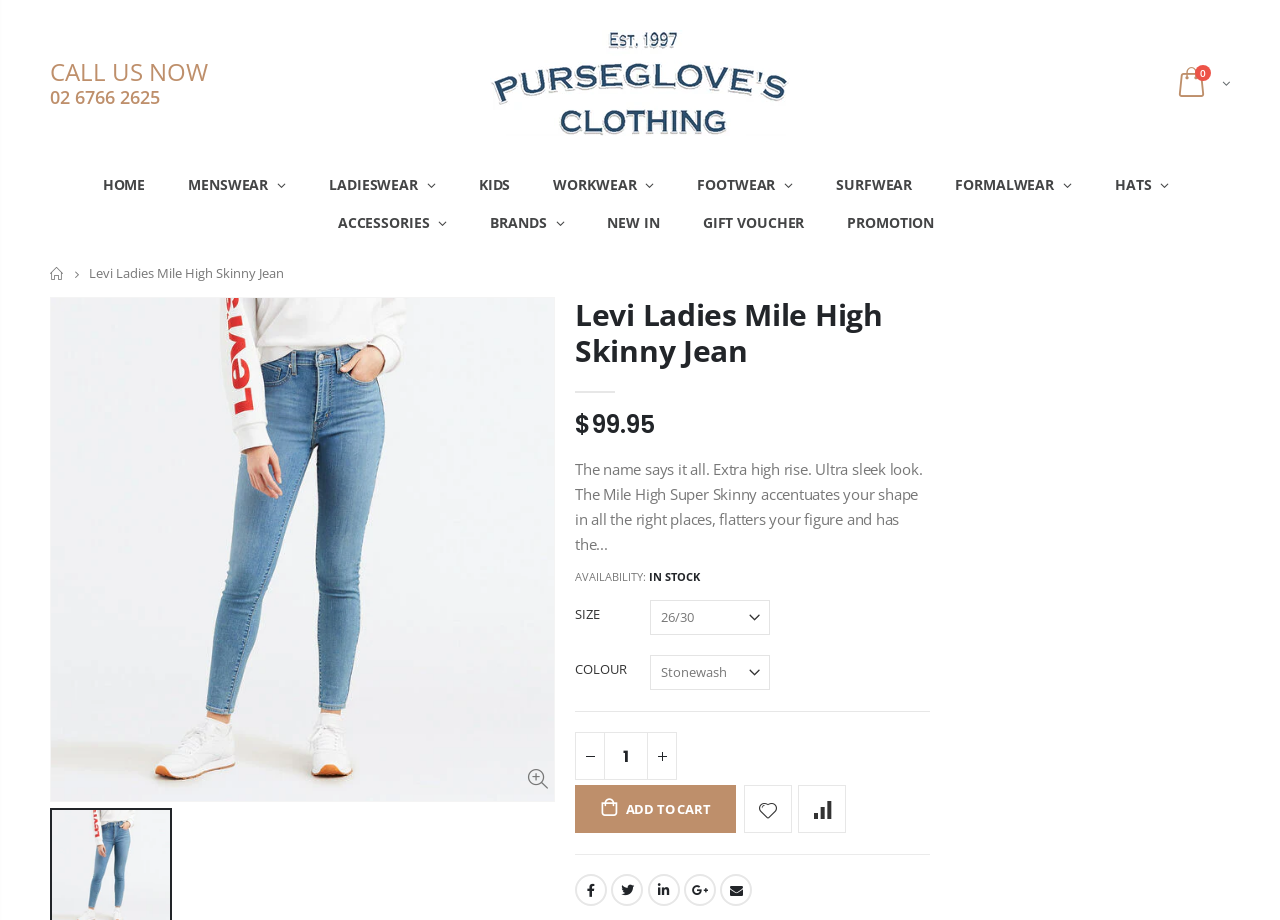Identify the bounding box coordinates for the region to click in order to carry out this instruction: "Navigate to the home page". Provide the coordinates using four float numbers between 0 and 1, formatted as [left, top, right, bottom].

[0.068, 0.18, 0.132, 0.222]